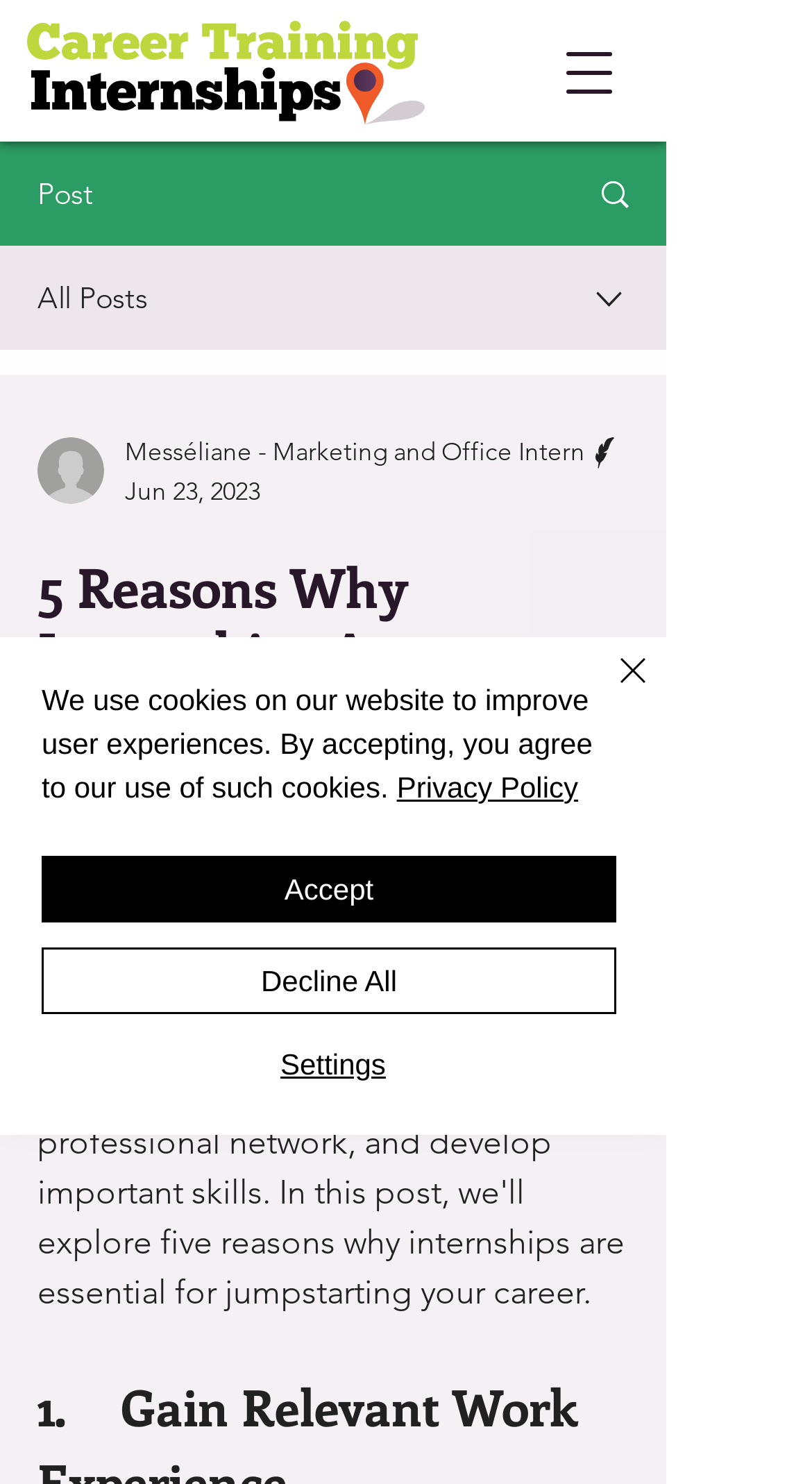Given the description: "aria-label="Open navigation menu"", determine the bounding box coordinates of the UI element. The coordinates should be formatted as four float numbers between 0 and 1, [left, top, right, bottom].

[0.662, 0.014, 0.79, 0.084]